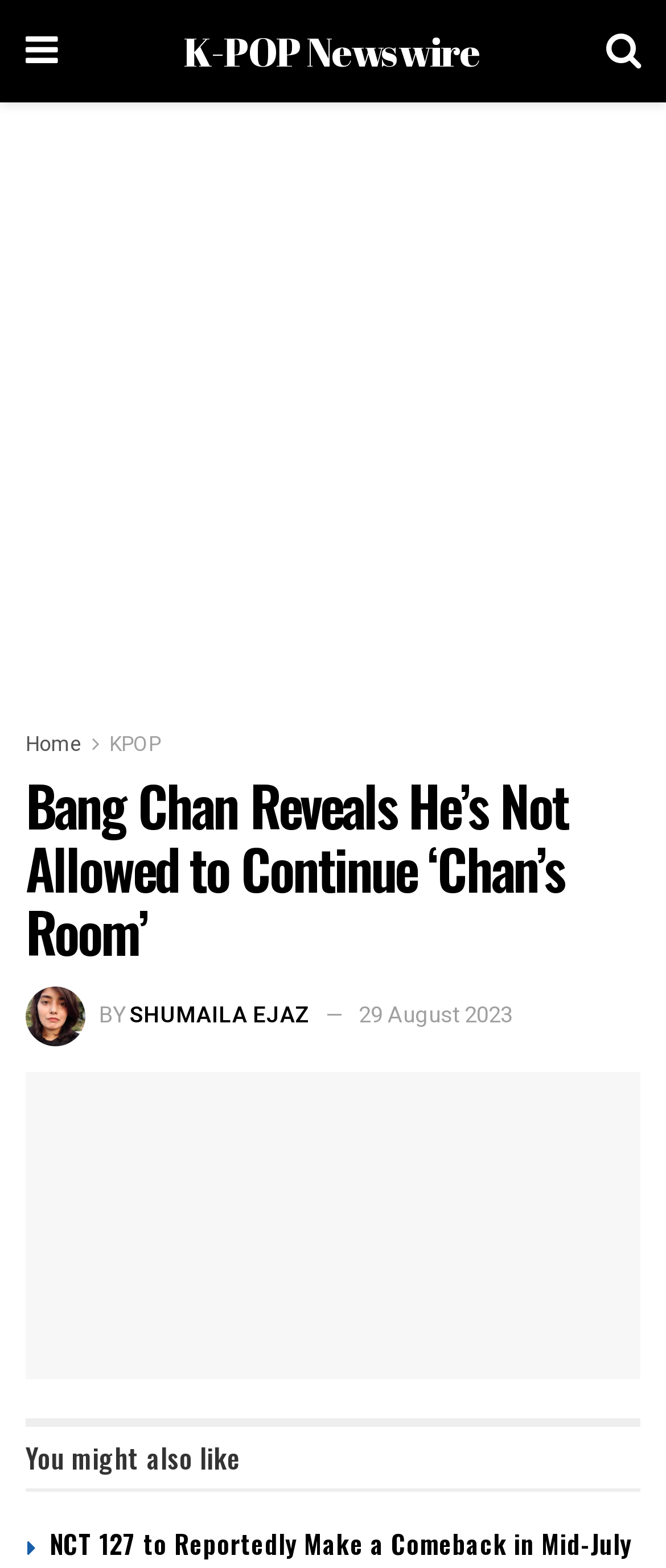Please find and generate the text of the main heading on the webpage.

Bang Chan Reveals He’s Not Allowed to Continue ‘Chan’s Room’